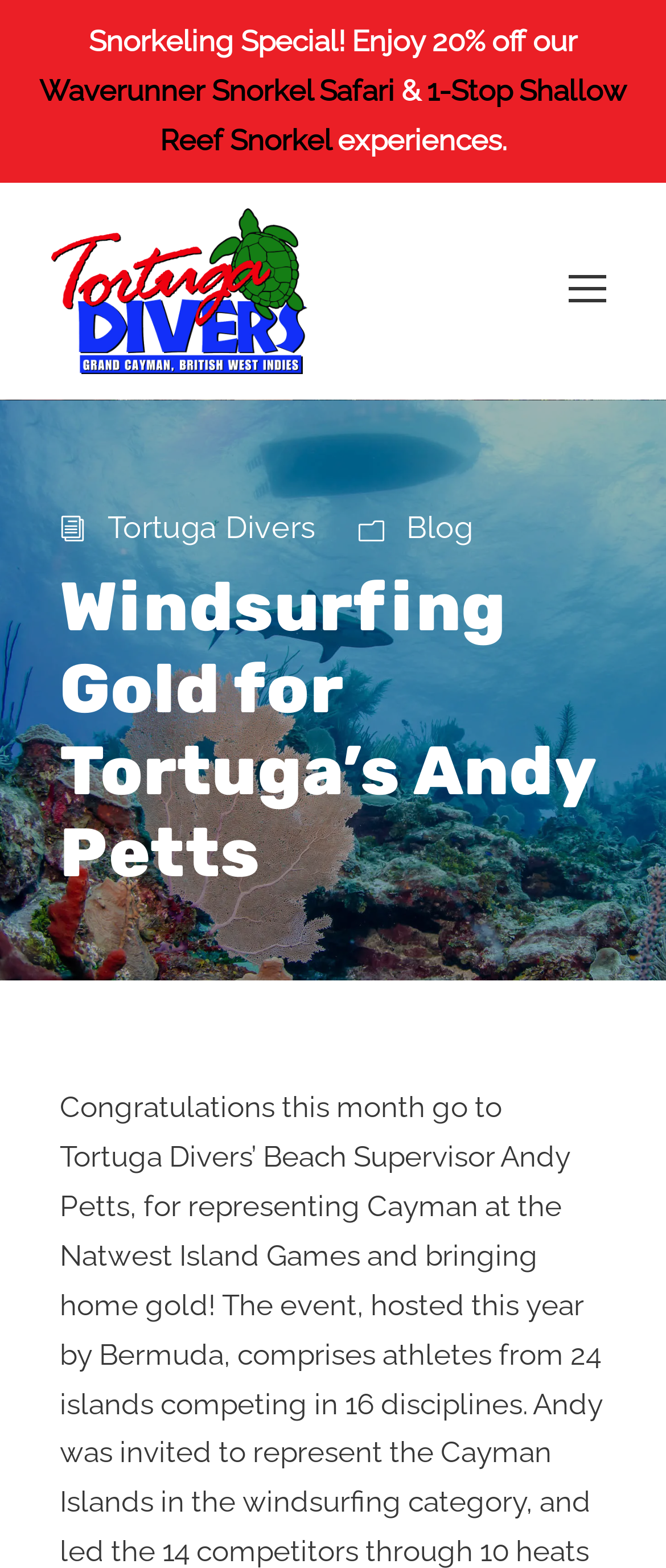Answer the question below in one word or phrase:
What is the type of activity mentioned on the webpage?

Snorkeling